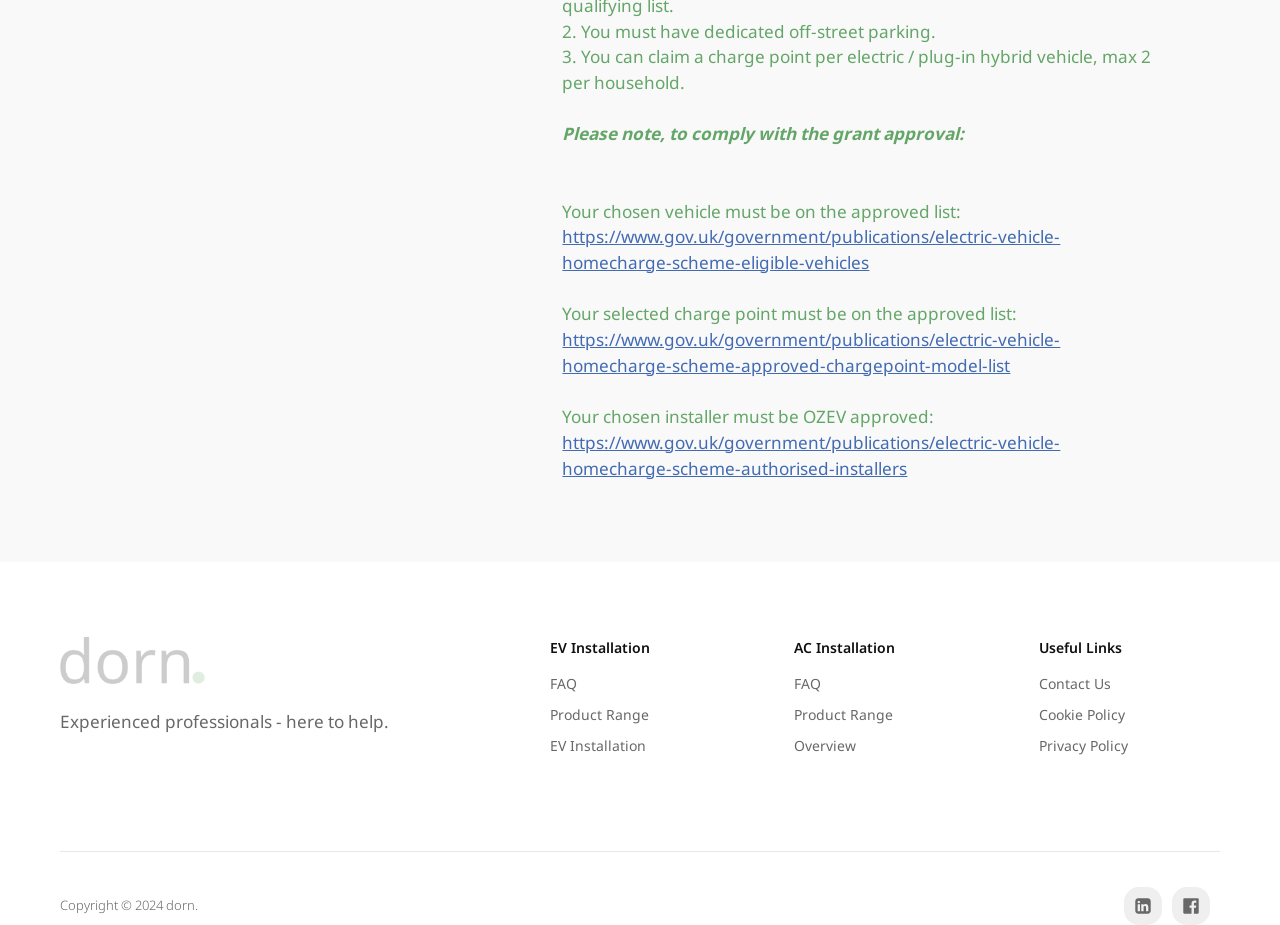Identify the bounding box coordinates of the section to be clicked to complete the task described by the following instruction: "Click the Contact Us link". The coordinates should be four float numbers between 0 and 1, formatted as [left, top, right, bottom].

[0.812, 0.728, 0.868, 0.75]